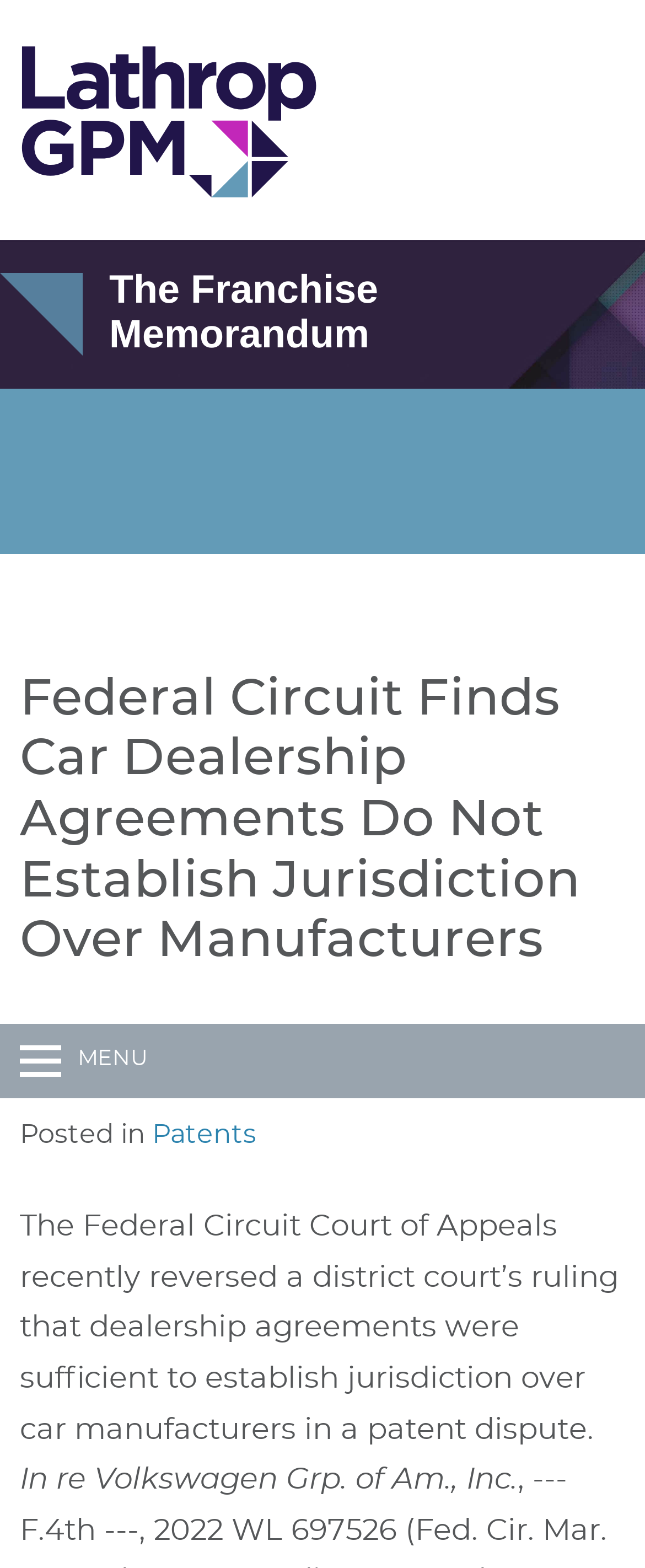Given the element description alt="Lathrop GPM", specify the bounding box coordinates of the corresponding UI element in the format (top-left x, top-left y, bottom-right x, bottom-right y). All values must be between 0 and 1.

[0.031, 0.113, 0.492, 0.13]